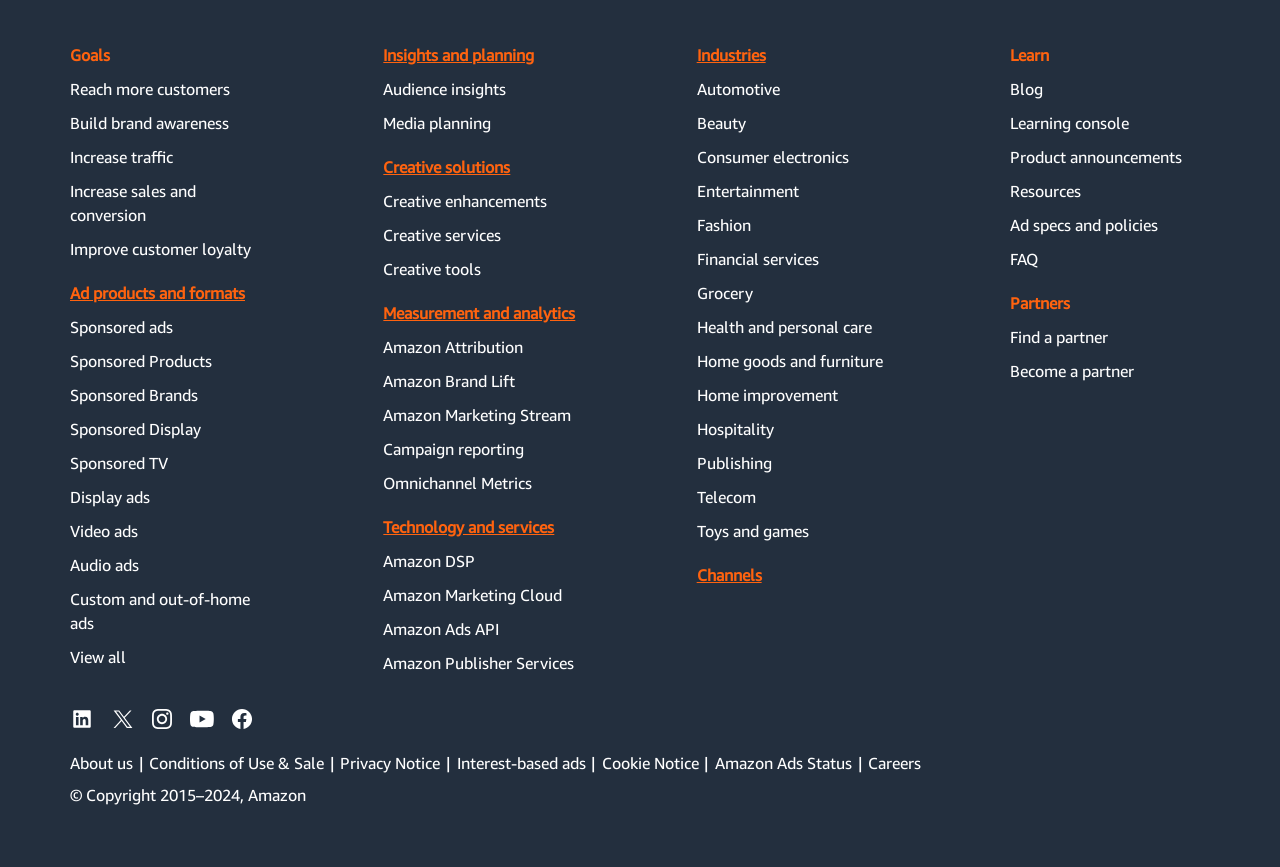Please specify the bounding box coordinates of the area that should be clicked to accomplish the following instruction: "Explore 'Insights and planning'". The coordinates should consist of four float numbers between 0 and 1, i.e., [left, top, right, bottom].

[0.299, 0.05, 0.417, 0.077]